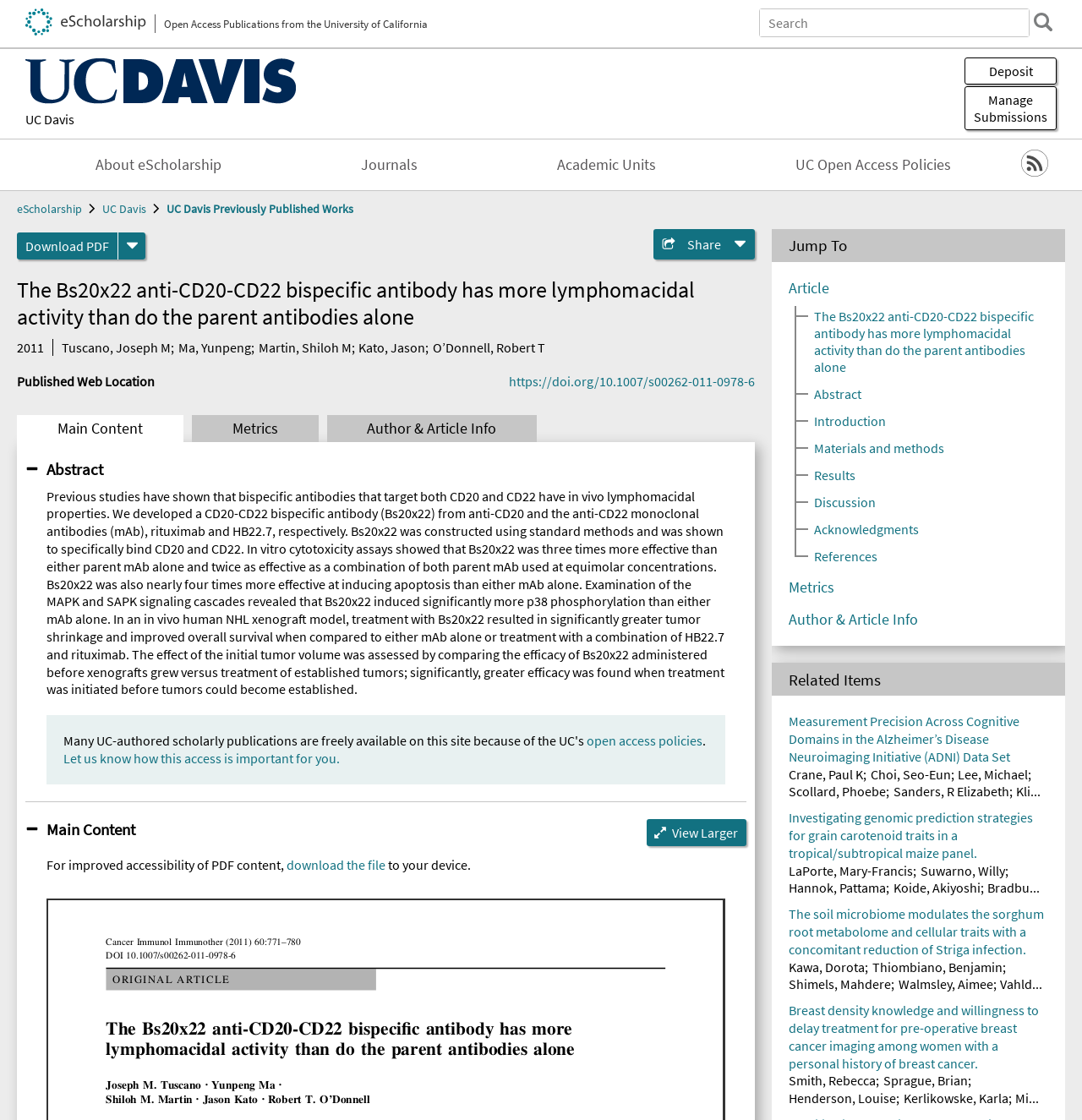Can you show the bounding box coordinates of the region to click on to complete the task described in the instruction: "Deposit a new article"?

[0.891, 0.051, 0.977, 0.075]